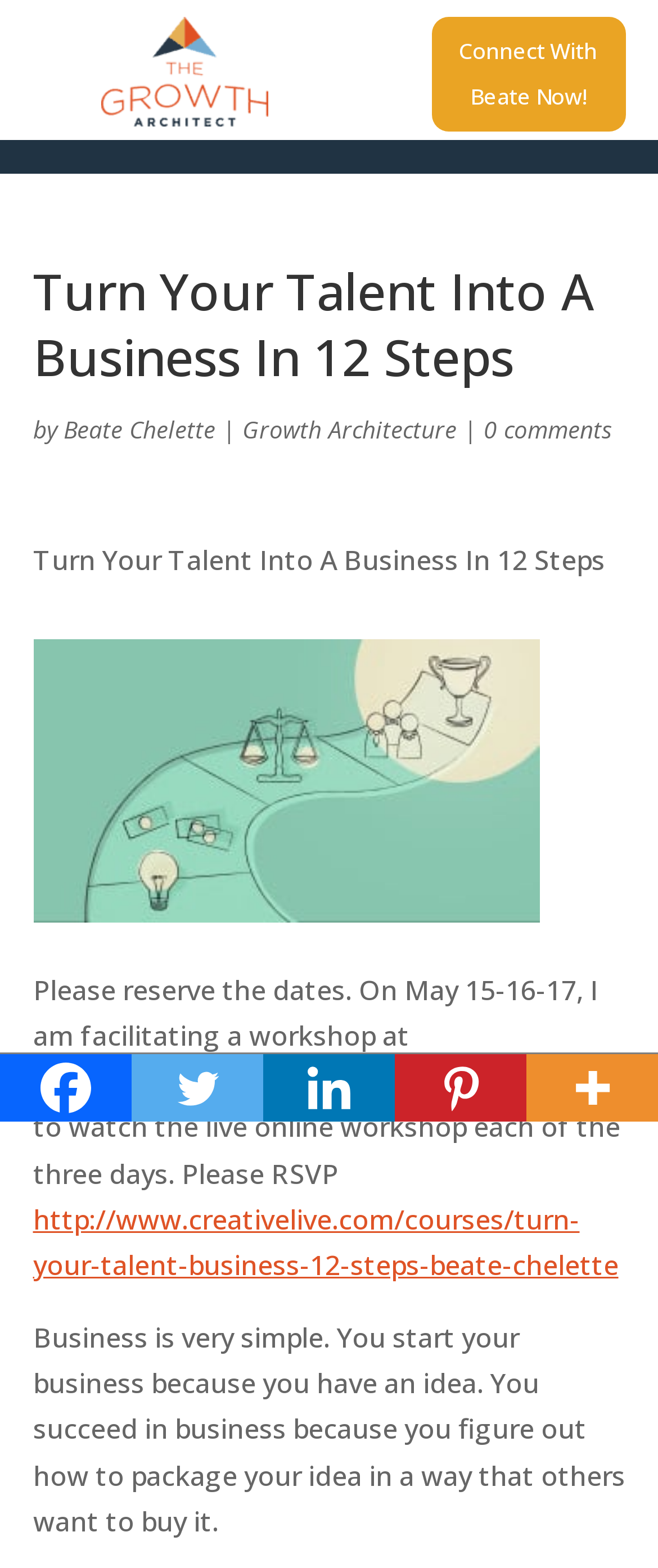Refer to the image and provide a thorough answer to this question:
Who is facilitating the workshop?

The answer can be found in the paragraph that starts with 'Please reserve the dates...' where it says 'I am facilitating a workshop at CreativeLive.com...'. The 'I' refers to the author of the webpage, Beate Chelette, who is mentioned earlier in the heading 'Turn Your Talent Into A Business In 12 Steps by Beate Chelette'.